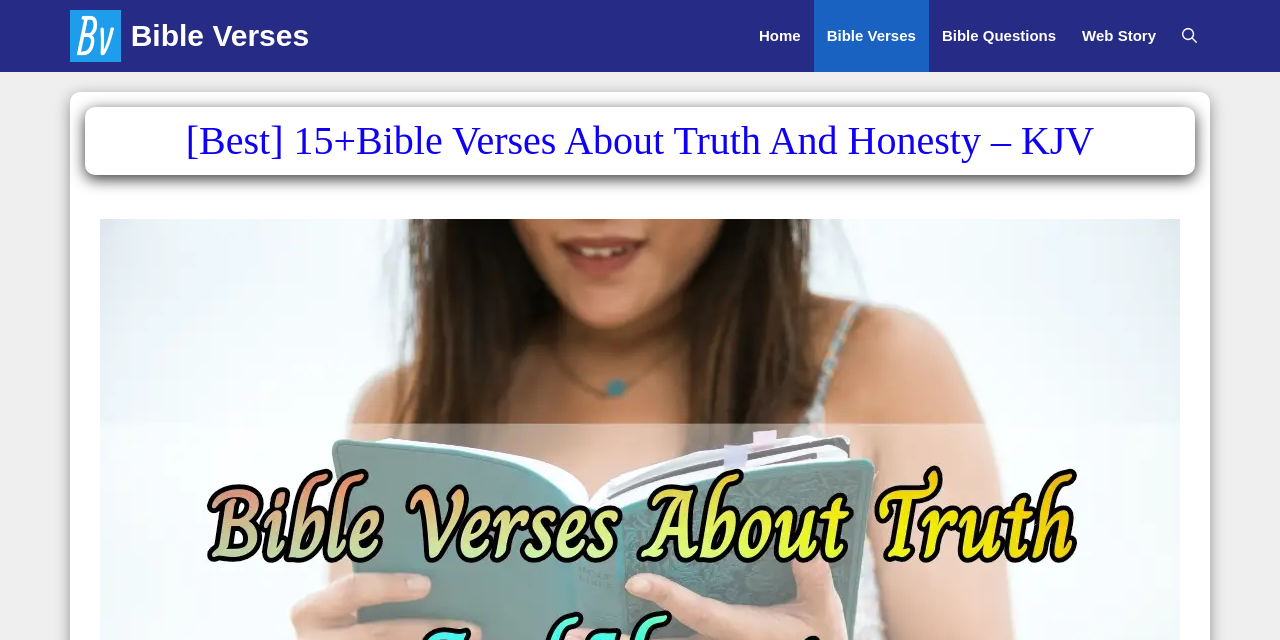Please provide the main heading of the webpage content.

[Best] 15+Bible Verses About Truth And Honesty – KJV